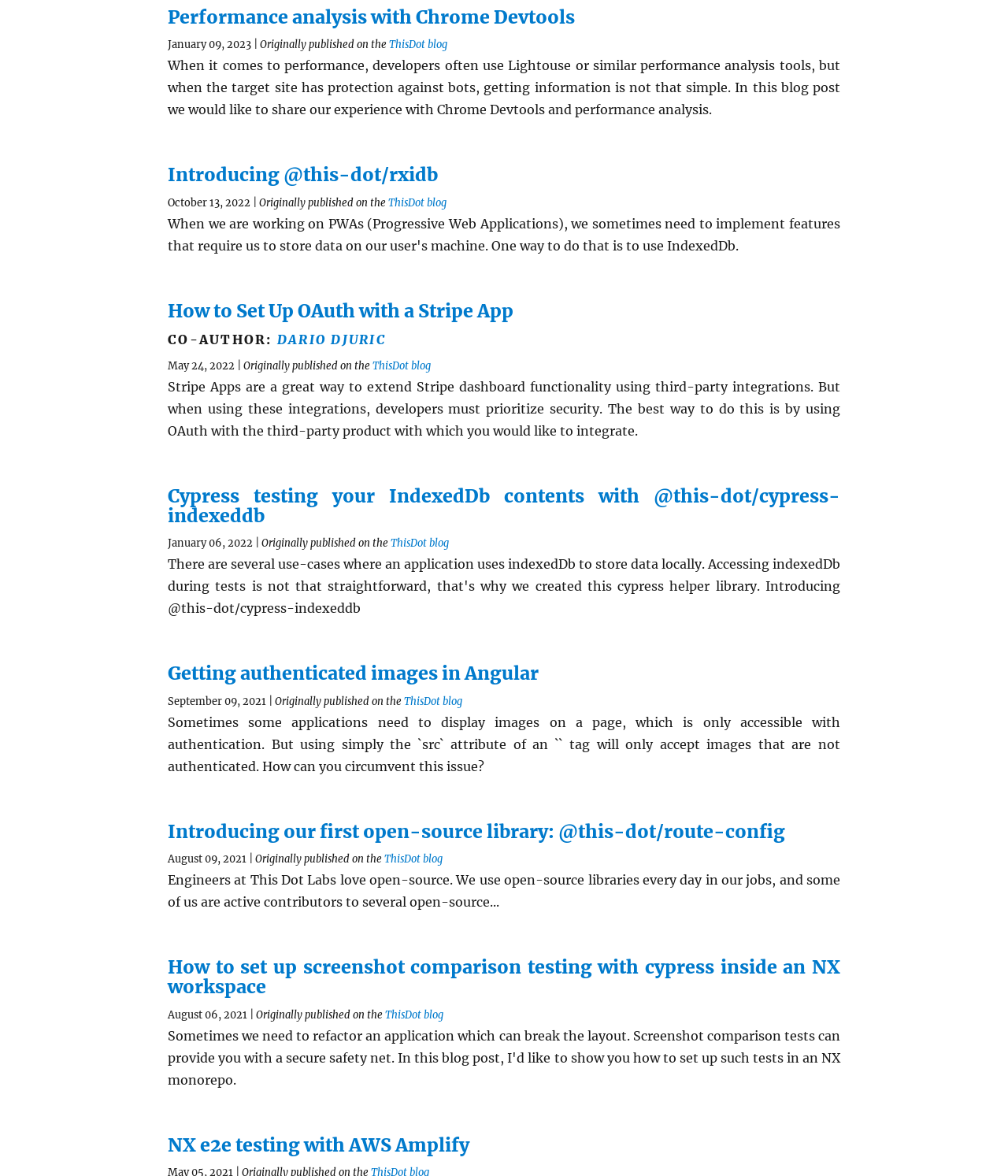Determine the bounding box coordinates of the element that should be clicked to execute the following command: "Visit the ThisDot blog".

[0.386, 0.032, 0.444, 0.043]